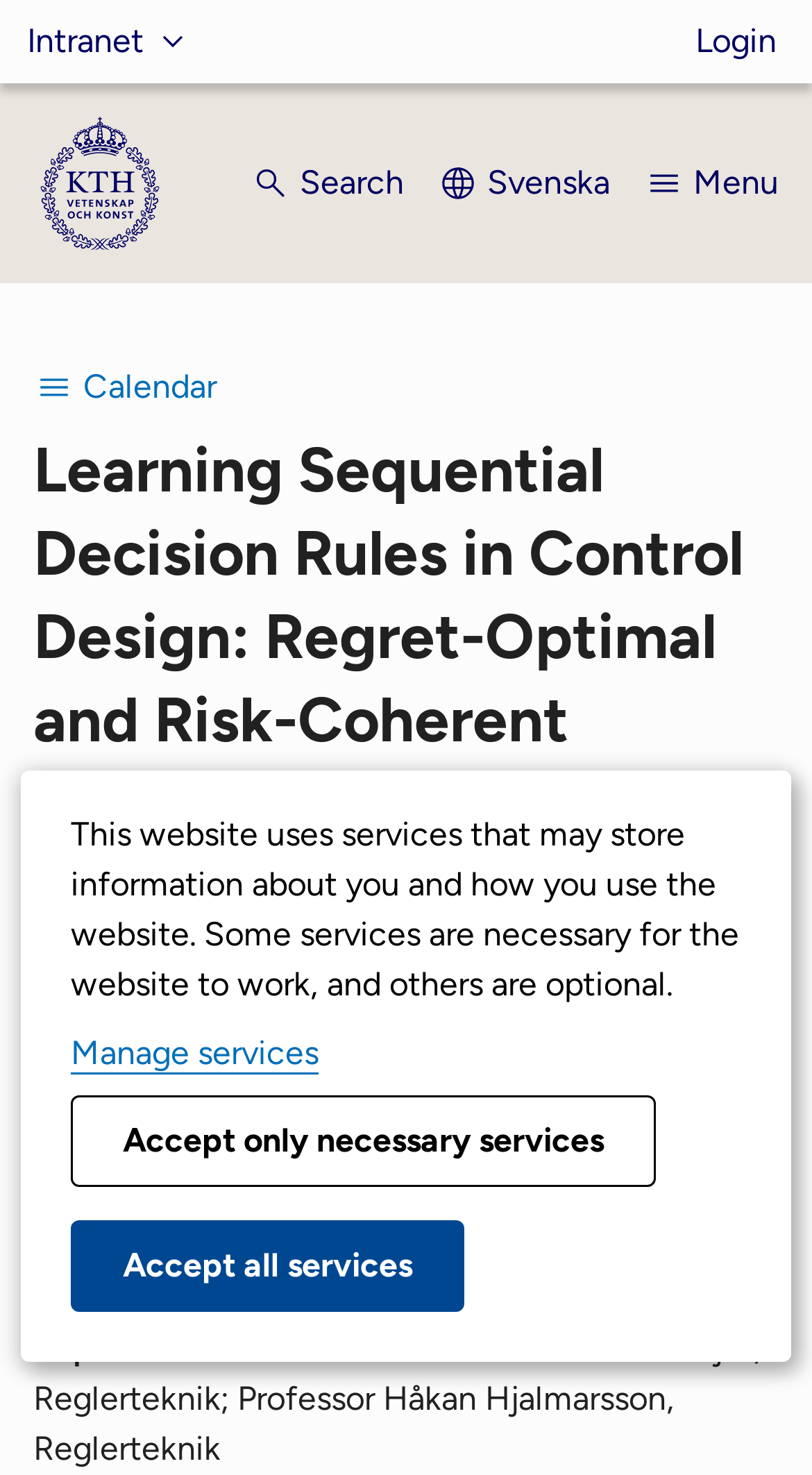Determine the bounding box coordinates for the HTML element mentioned in the following description: "Accept all services". The coordinates should be a list of four floats ranging from 0 to 1, represented as [left, top, right, bottom].

[0.087, 0.827, 0.572, 0.889]